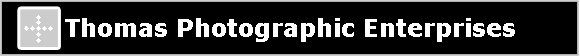Reply to the question below using a single word or brief phrase:
What type of services is the company likely involved in?

Photography services